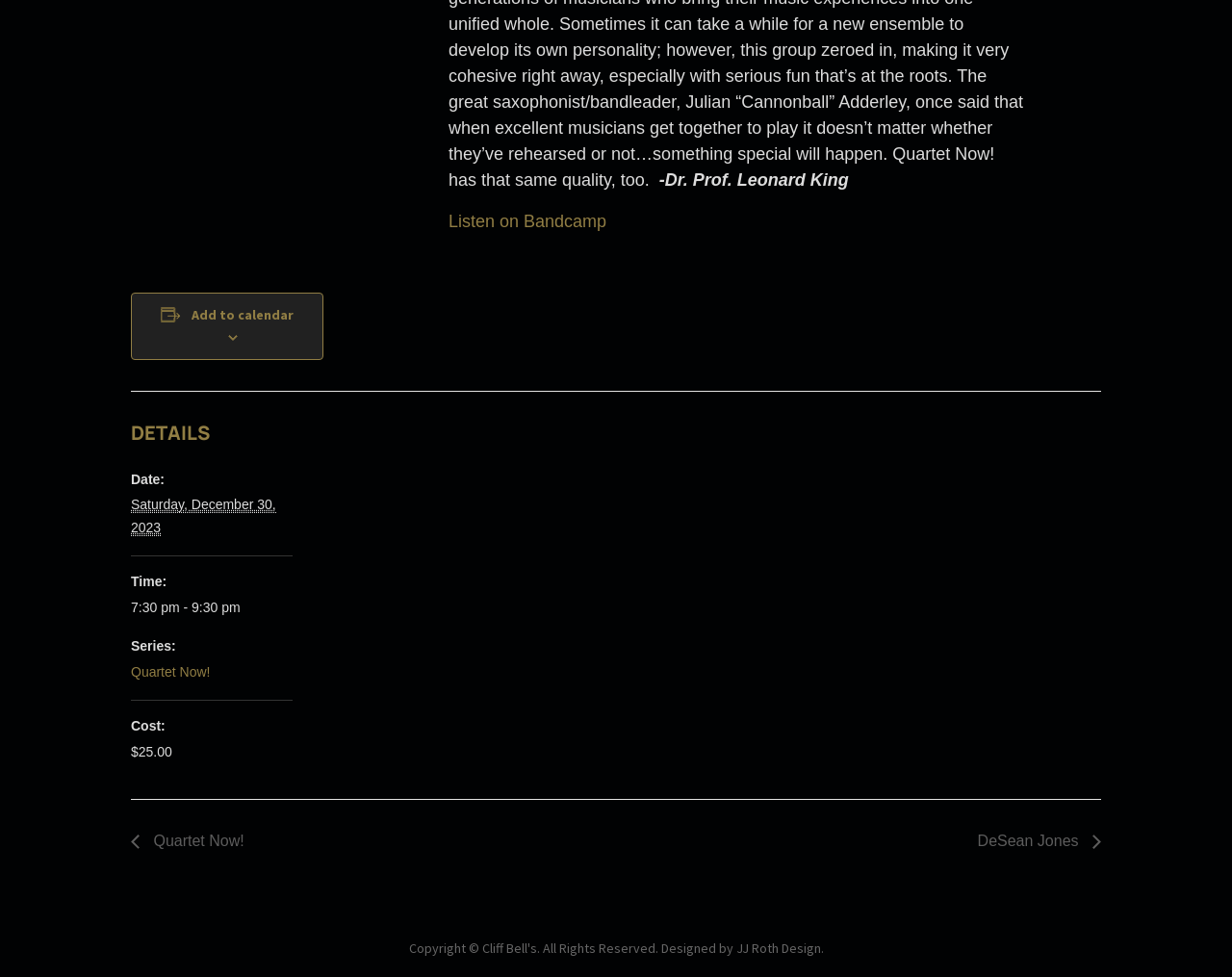What is the cost of the event?
Provide a detailed and well-explained answer to the question.

The cost of the event is mentioned in the details section, which is '$25.00'.